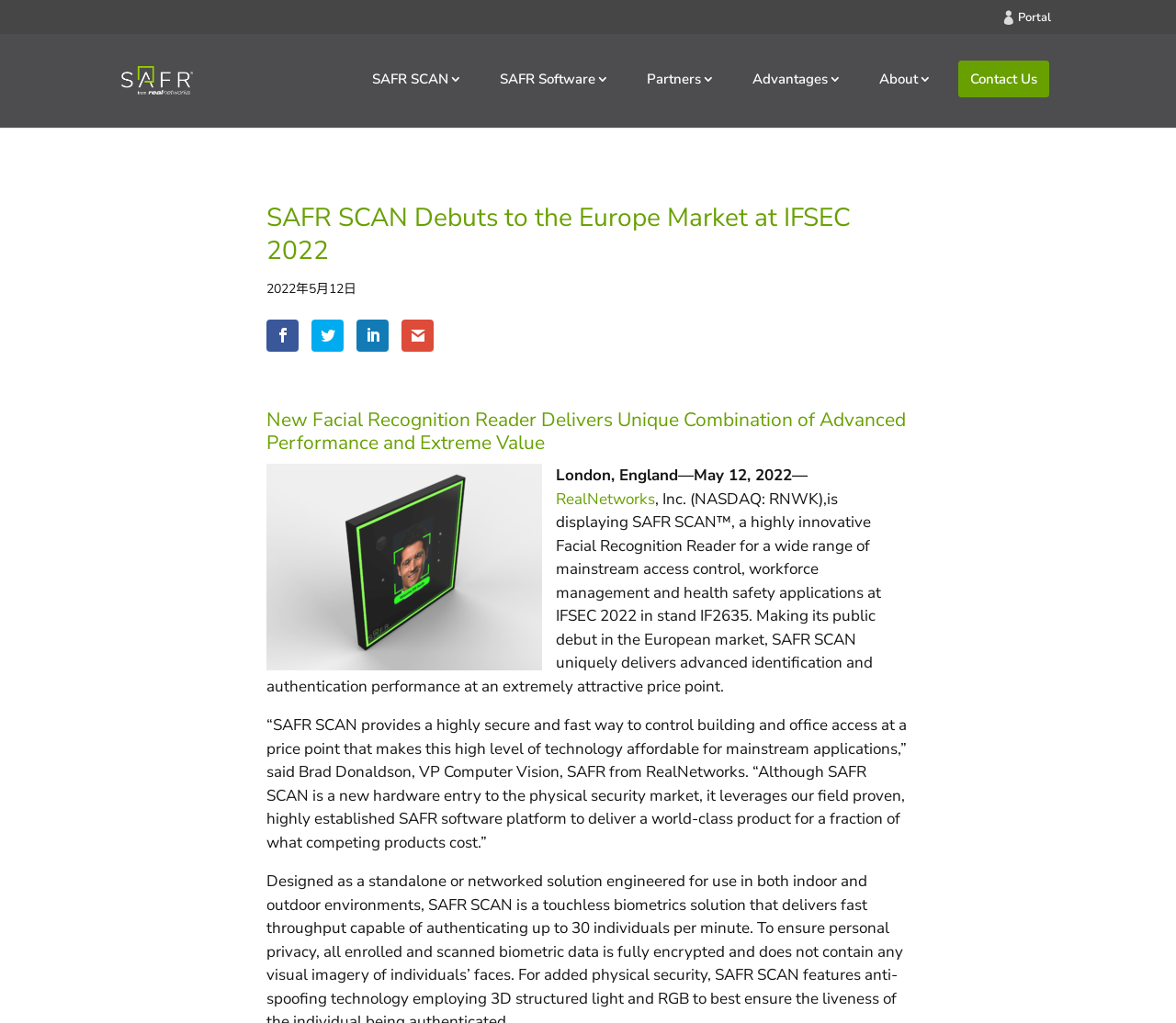Find the bounding box coordinates of the clickable element required to execute the following instruction: "Go to SAFR portal". Provide the coordinates as four float numbers between 0 and 1, i.e., [left, top, right, bottom].

[0.86, 0.009, 0.9, 0.029]